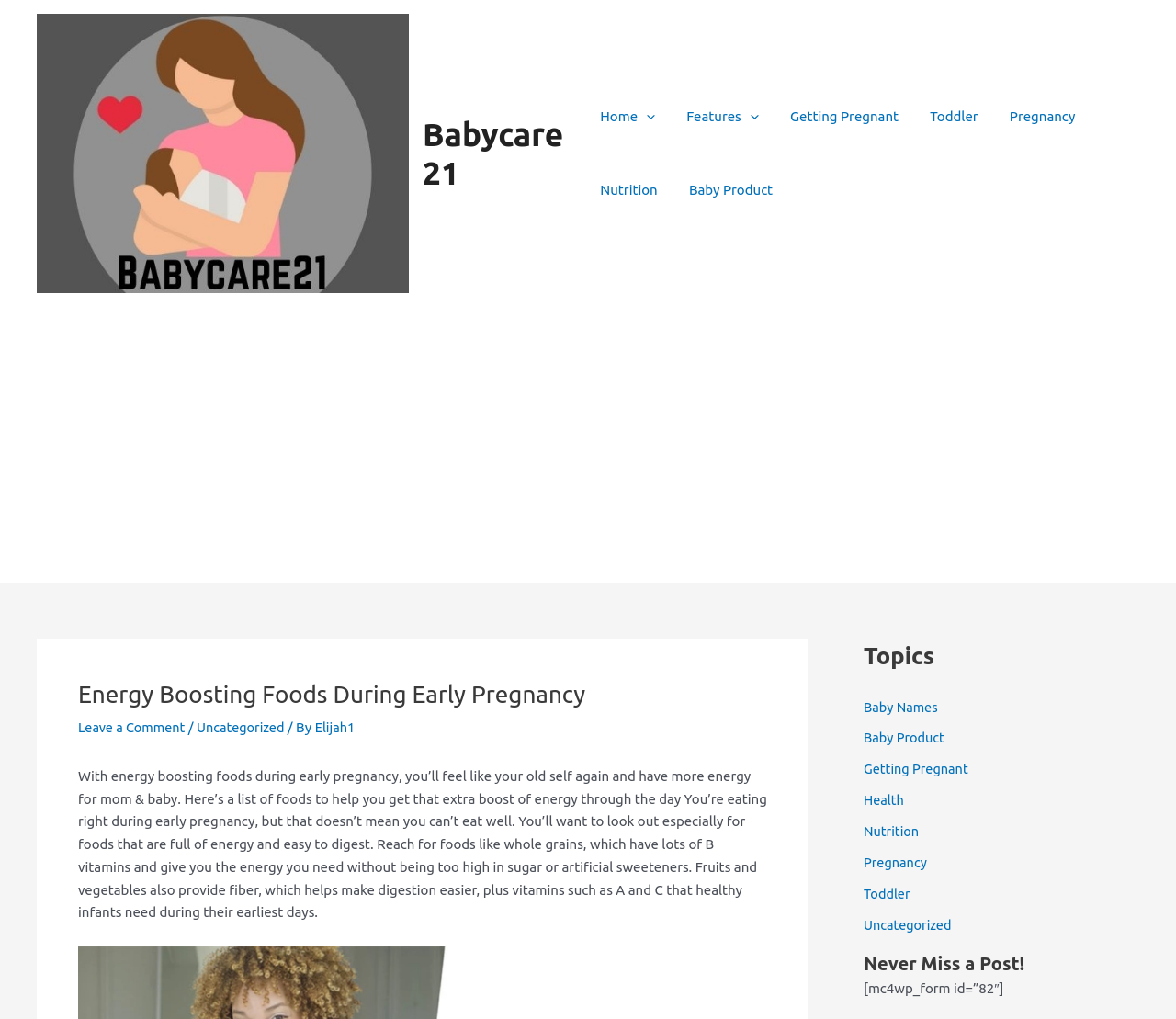Please determine the primary heading and provide its text.

Energy Boosting Foods During Early Pregnancy